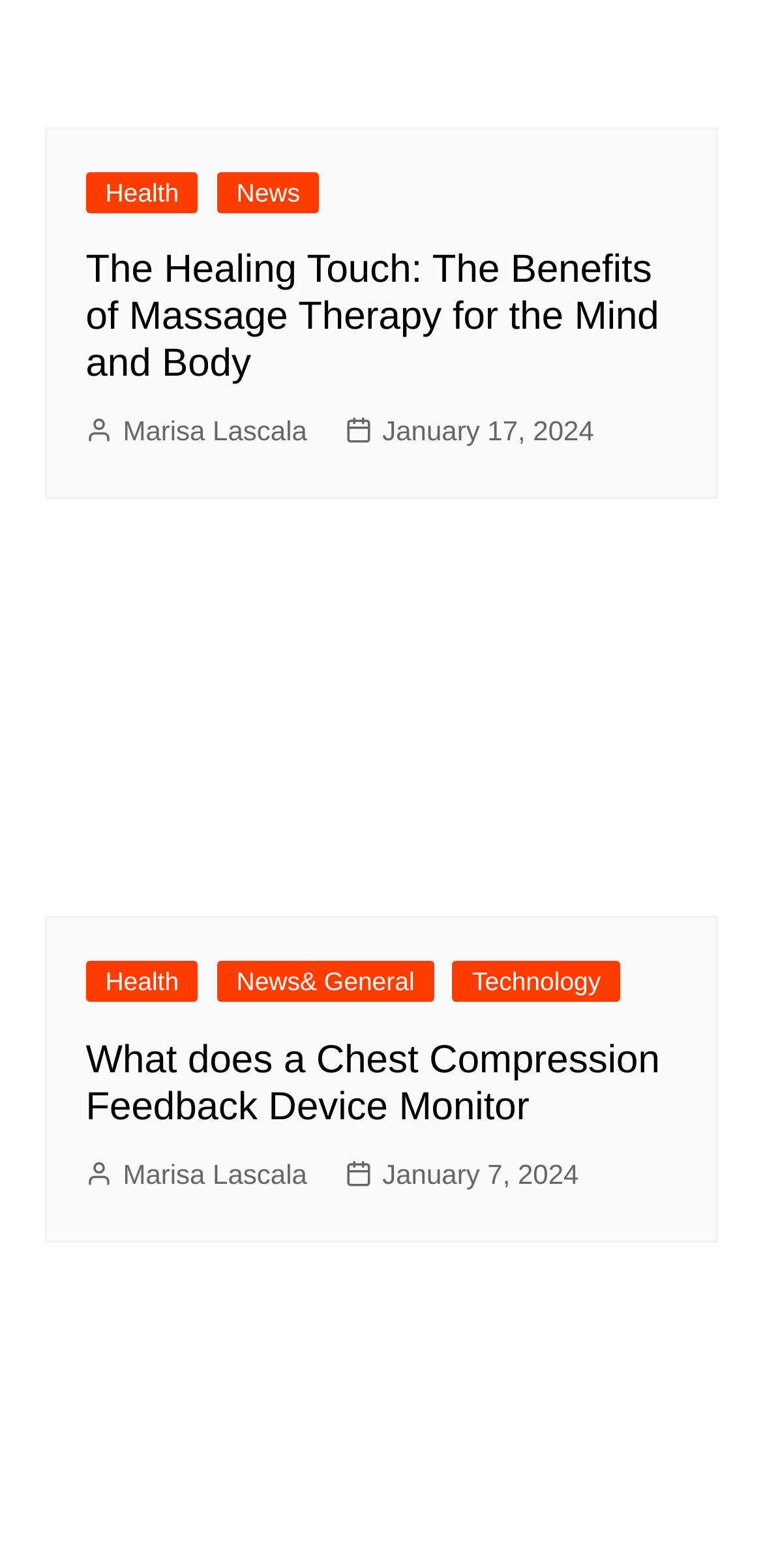Who is the author of the first article?
Can you give a detailed and elaborate answer to the question?

I looked for the author's name near the first article title 'The Healing Touch: The Benefits of Massage Therapy for the Mind and Body'. I found the link 'Marisa Lascala' which is likely to be the author's name, so I concluded that Marisa Lascala is the author of the first article.